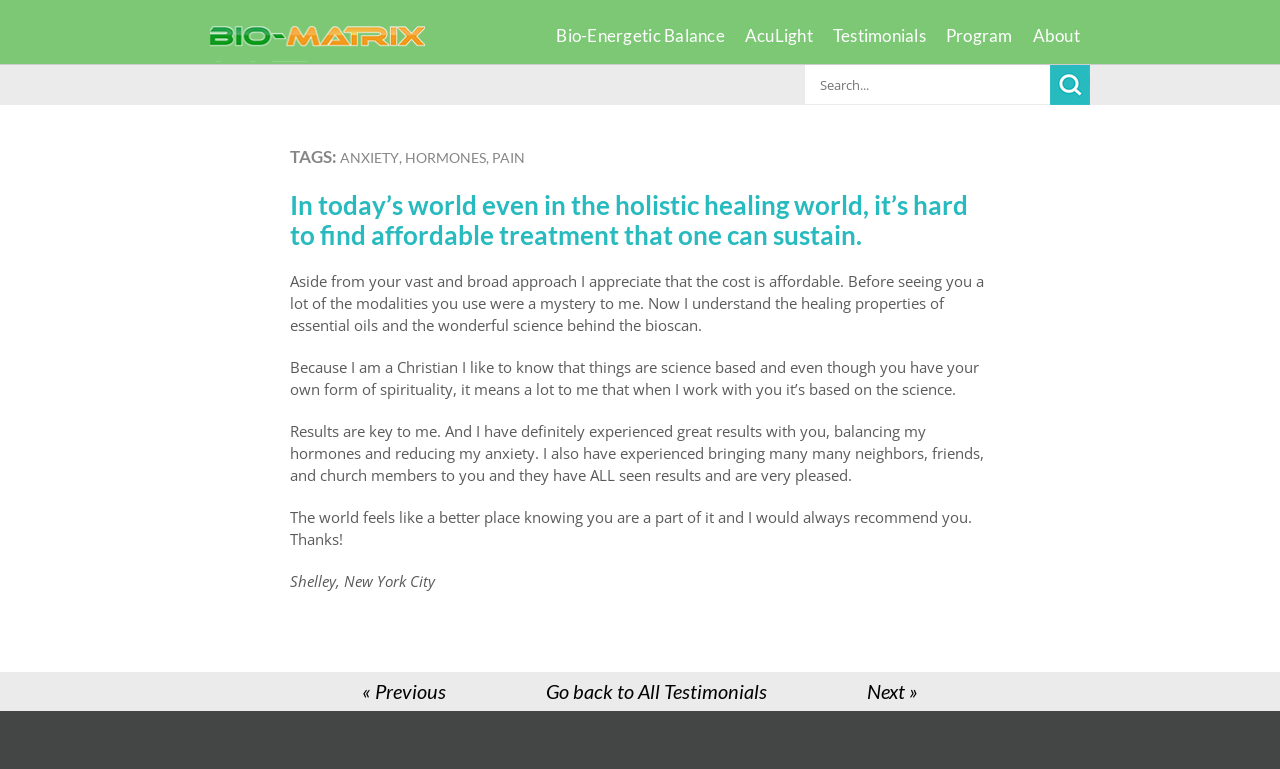Please identify and generate the text content of the webpage's main heading.

In today’s world even in the holistic healing world, it’s hard to find affordable treatment that one can sustain.